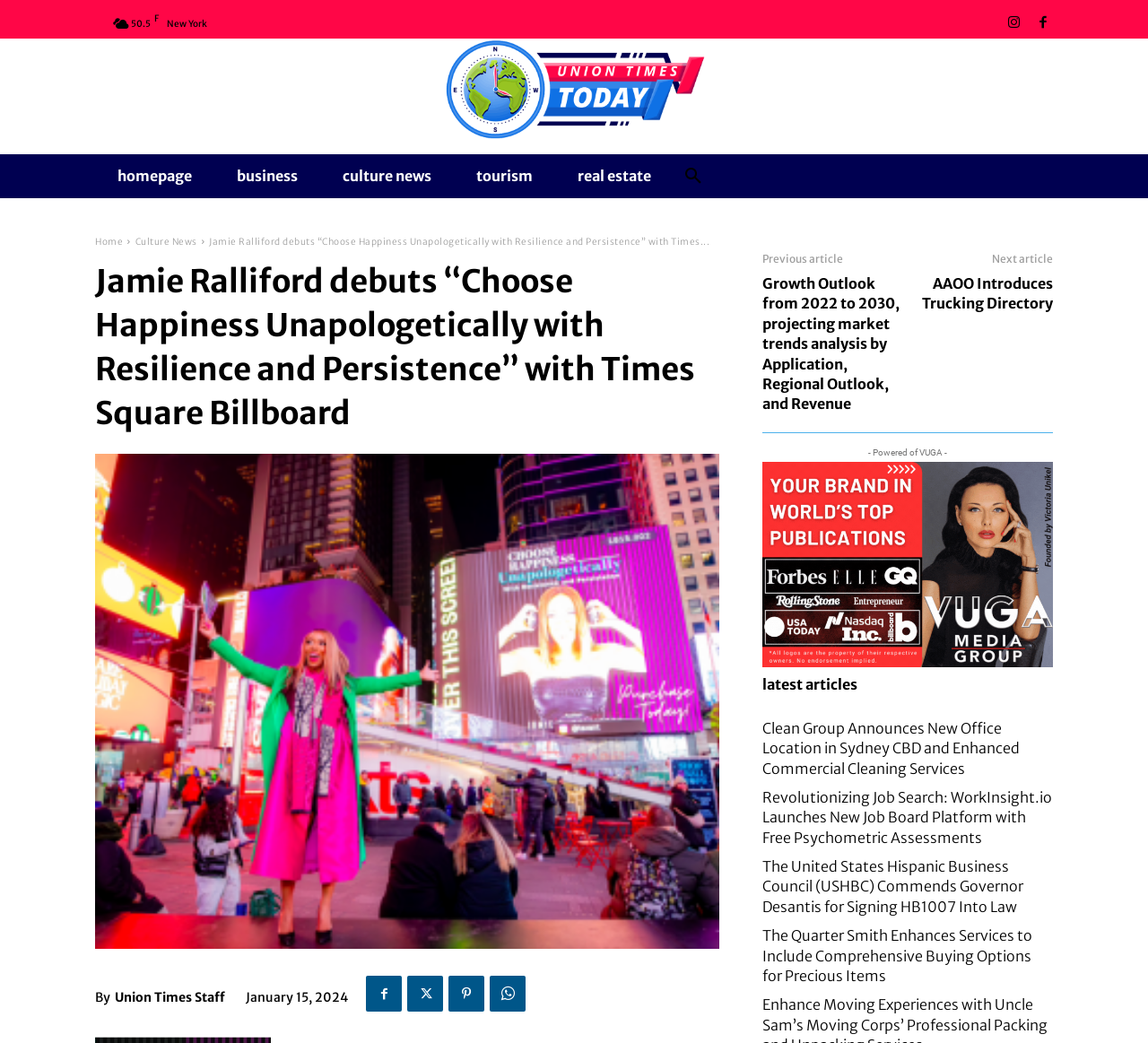What is the date of the article 'Jamie Ralliford debuts “Choose Happiness Unapologetically with Resilience and Persistence” with Times Square Billboard'?
Please provide a single word or phrase answer based on the image.

January 15, 2024